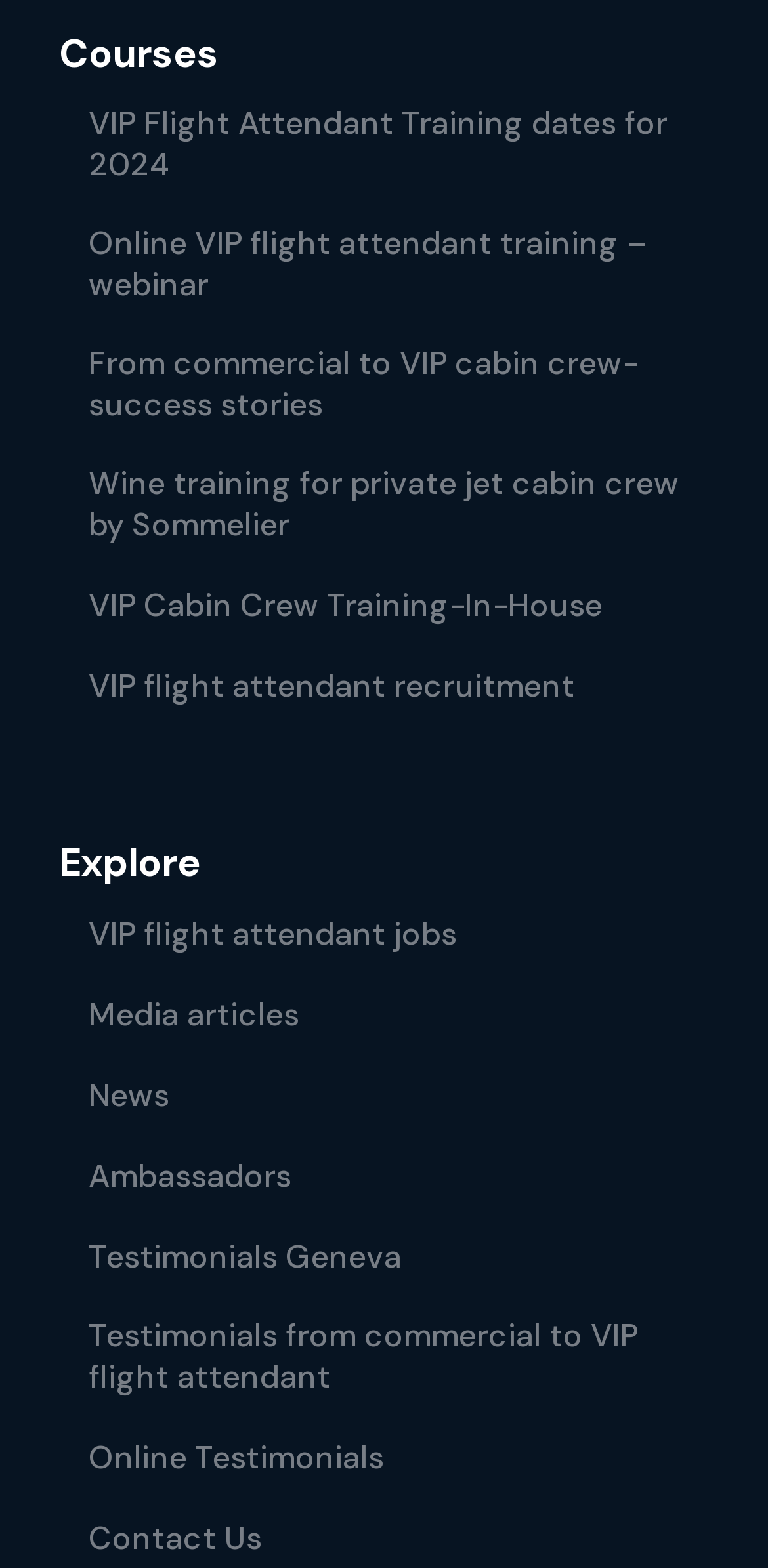Find the bounding box coordinates of the element you need to click on to perform this action: 'go to home page'. The coordinates should be represented by four float values between 0 and 1, in the format [left, top, right, bottom].

None